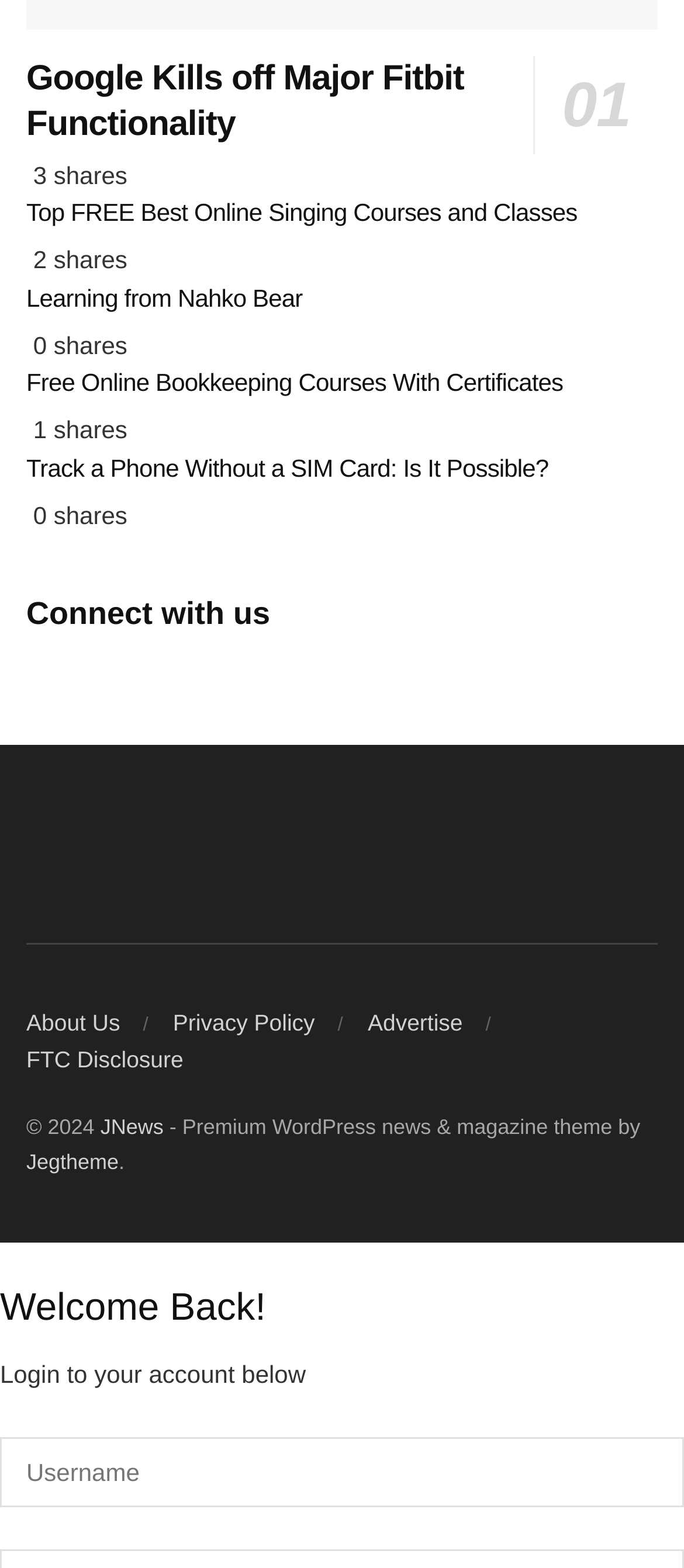How many headings are on this webpage?
Answer the question with a single word or phrase, referring to the image.

5